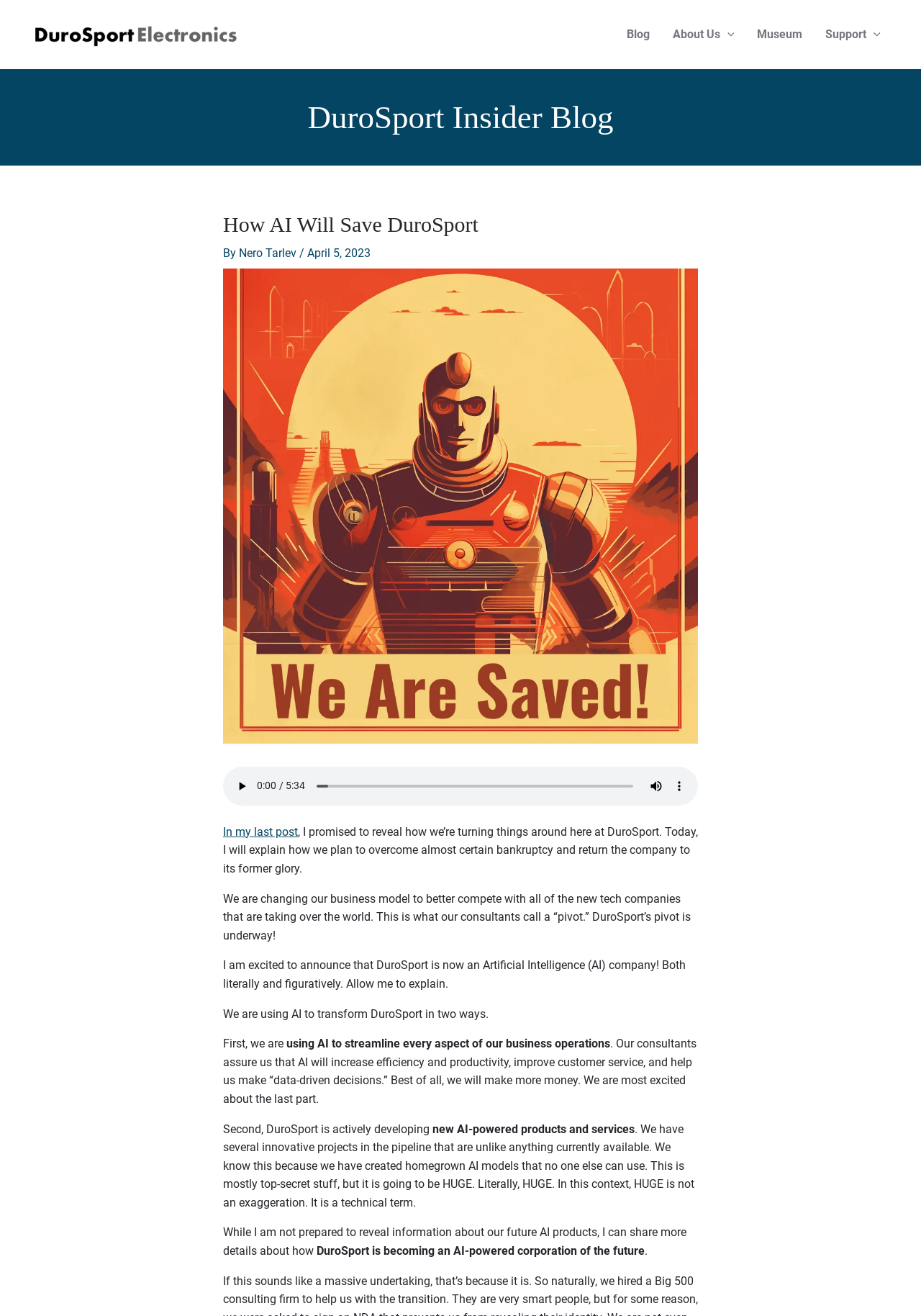Determine the heading of the webpage and extract its text content.

How AI Will Save DuroSport